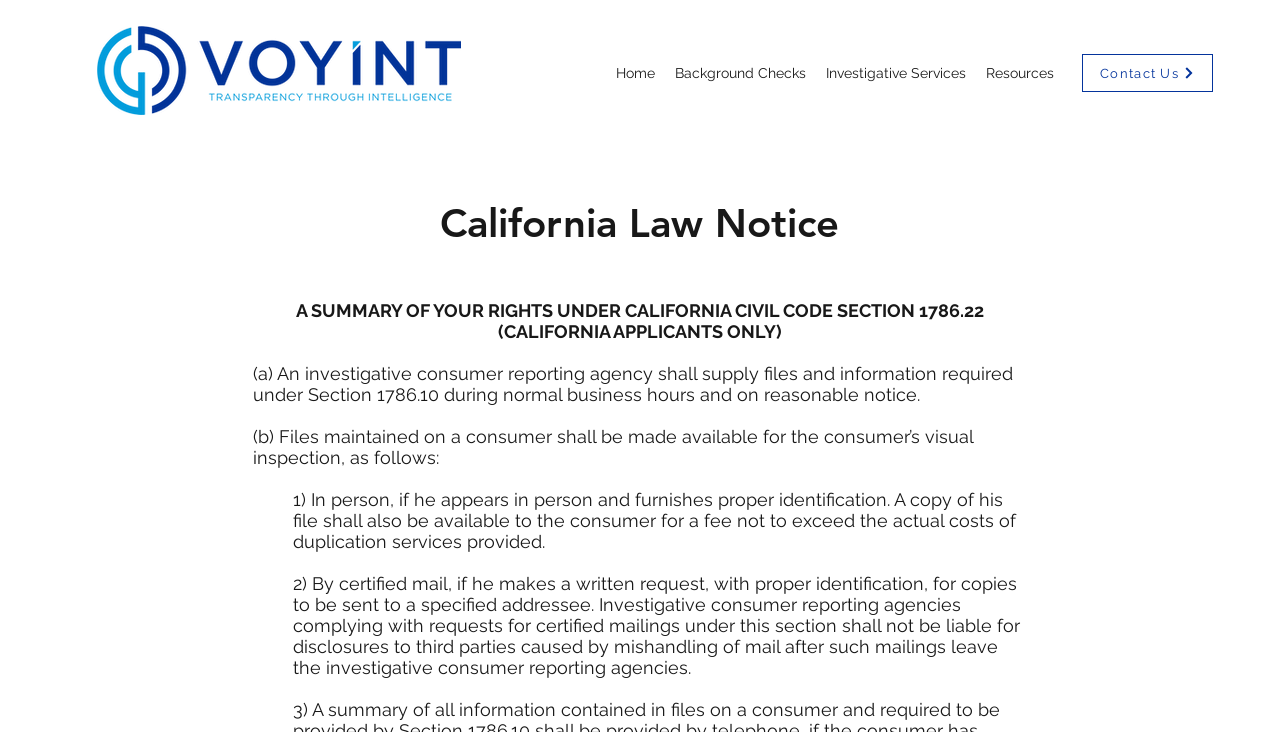From the details in the image, provide a thorough response to the question: How many navigation links are there?

I counted the number of link elements under the navigation element, which are 'Home', 'Background Checks', 'Investigative Services', and 'Resources', so there are 4 navigation links.